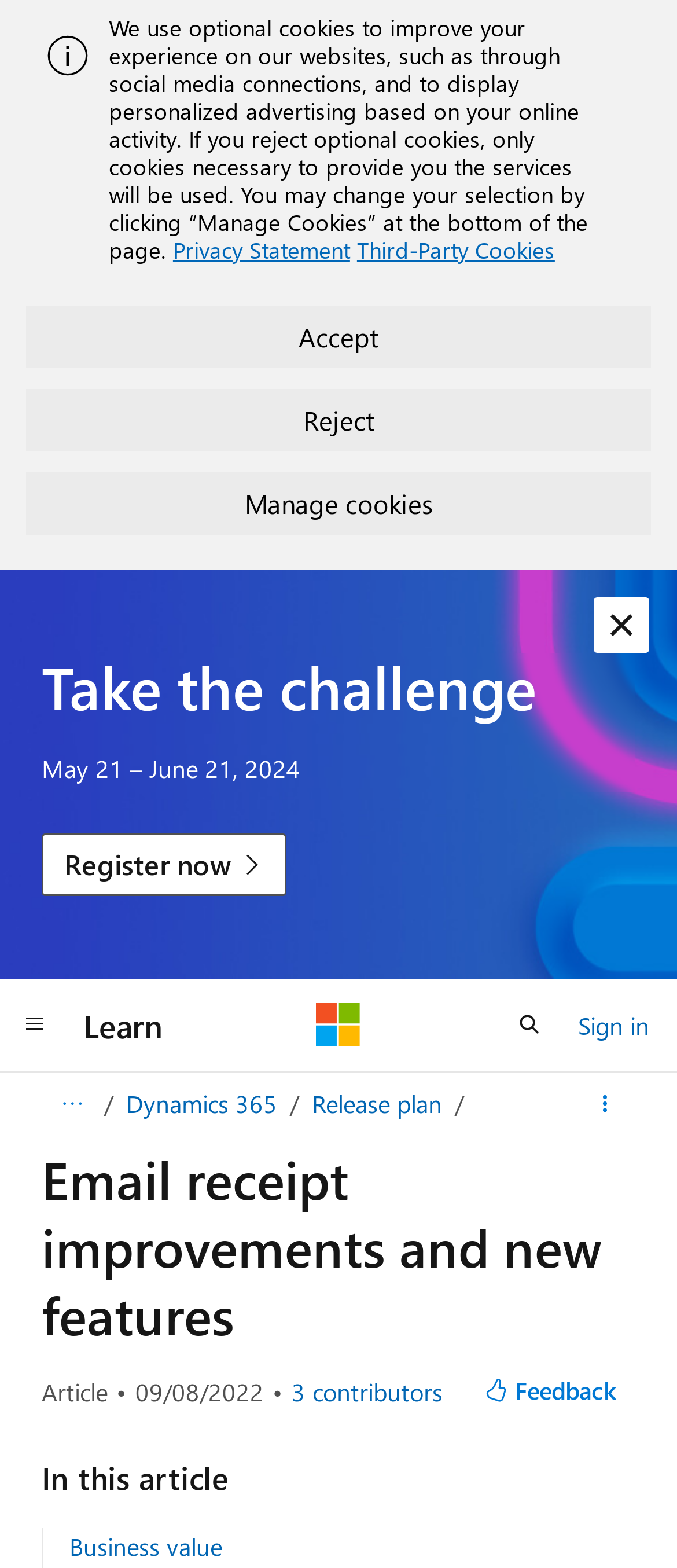Please find the bounding box coordinates (top-left x, top-left y, bottom-right x, bottom-right y) in the screenshot for the UI element described as follows: parent_node: Learn aria-label="Microsoft"

[0.467, 0.639, 0.533, 0.668]